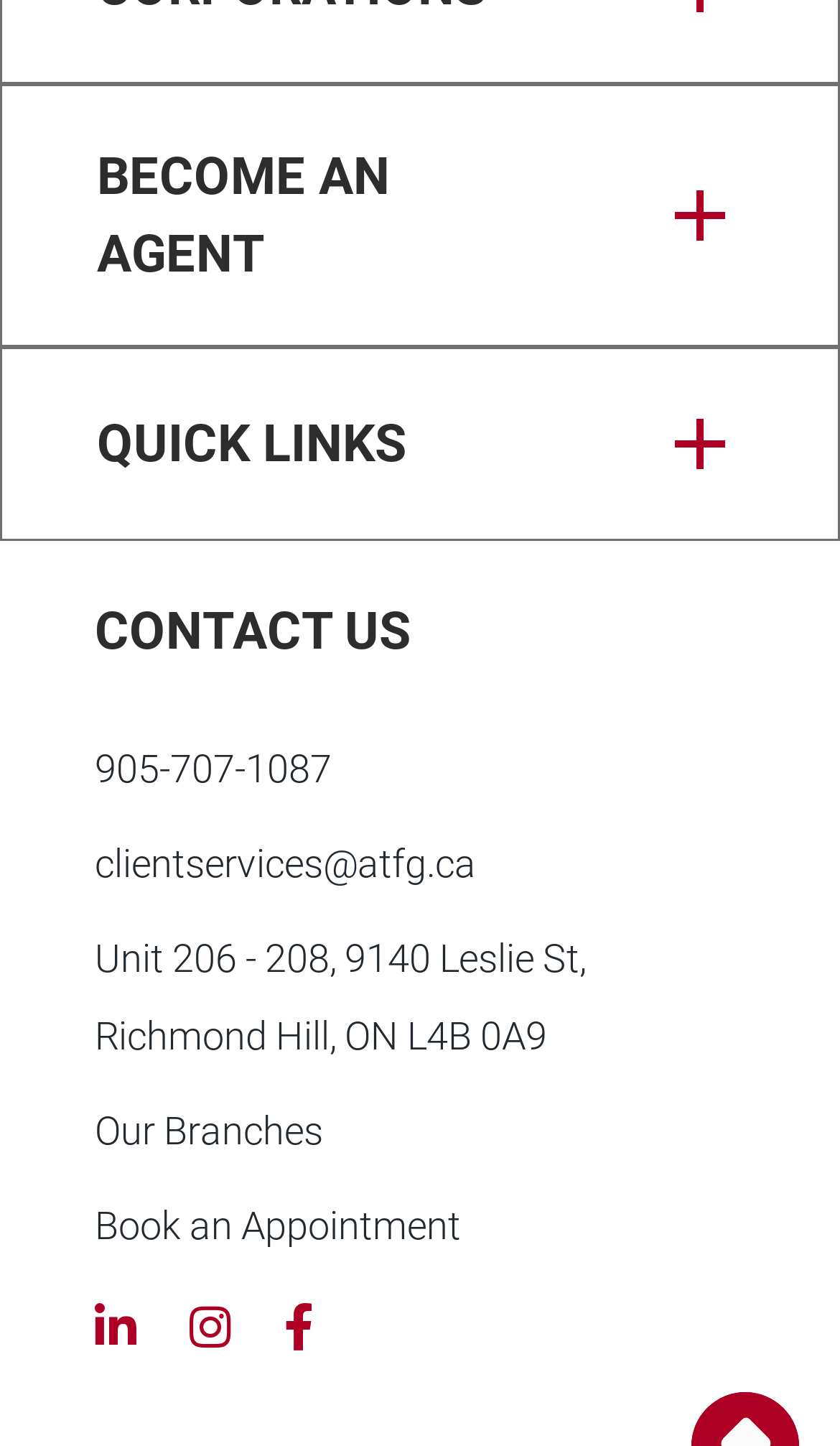Please identify the bounding box coordinates of the region to click in order to complete the task: "Get licensed". The coordinates must be four float numbers between 0 and 1, specified as [left, top, right, bottom].

[0.335, 0.511, 0.665, 0.55]